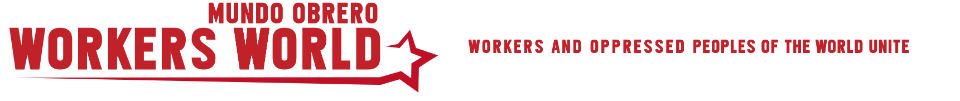What symbol is included in the logo to reinforce the message of unity?
Based on the visual details in the image, please answer the question thoroughly.

The red star is a common symbol of solidarity and labor movements, and its inclusion in the logo emphasizes the organization's call for collective action and unity among workers and oppressed peoples.